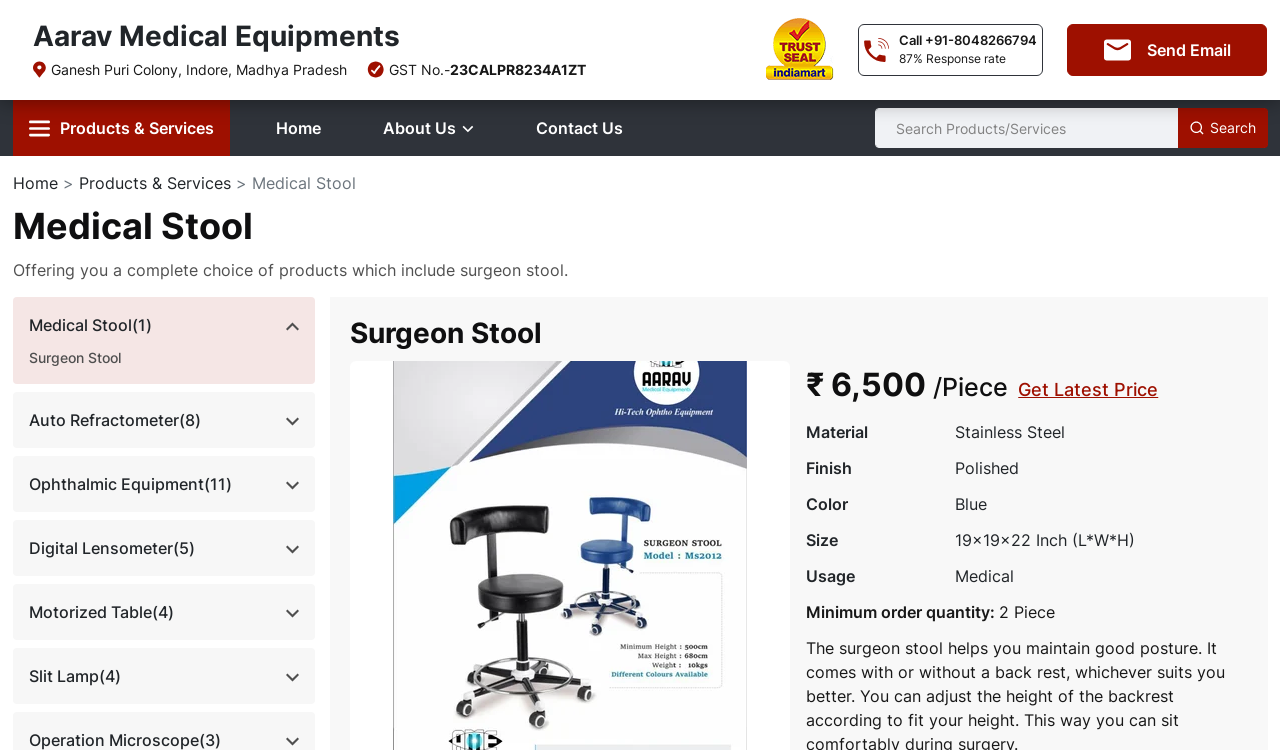Give a detailed account of the webpage.

This webpage is about Aarav Medical Equipments, a retailer of medical stools, specifically surgeon stools. At the top, there is a header section with the company name, address, and GST number. Below this, there is a navigation menu with links to "Home", "Products & Services", "About Us", and "Contact Us". 

On the left side, there is a breadcrumb navigation showing the current page's location as "Home > Products & Services > Medical Stool". 

The main content of the page is divided into two sections. The first section has a heading "Medical Stool" and a brief description of the product. Below this, there are links to related products, including "Medical Stool(1)", "Surgeon Stool", "Auto Refractometer(8)", "Ophthalmic Equipment(11)", "Digital Lensometer(5)", "Motorized Table(4)", and "Slit Lamp(4)". Each link has a corresponding image.

The second section has a heading "Surgeon Stool" and provides more detailed information about the product. This includes the price, "₹ 6,500/Piece", and a "Get Latest Price" button. Below this, there is a table with specifications of the product, including material, finish, color, size, and usage. 

At the bottom, there is a note about the minimum order quantity, which is 2 pieces.